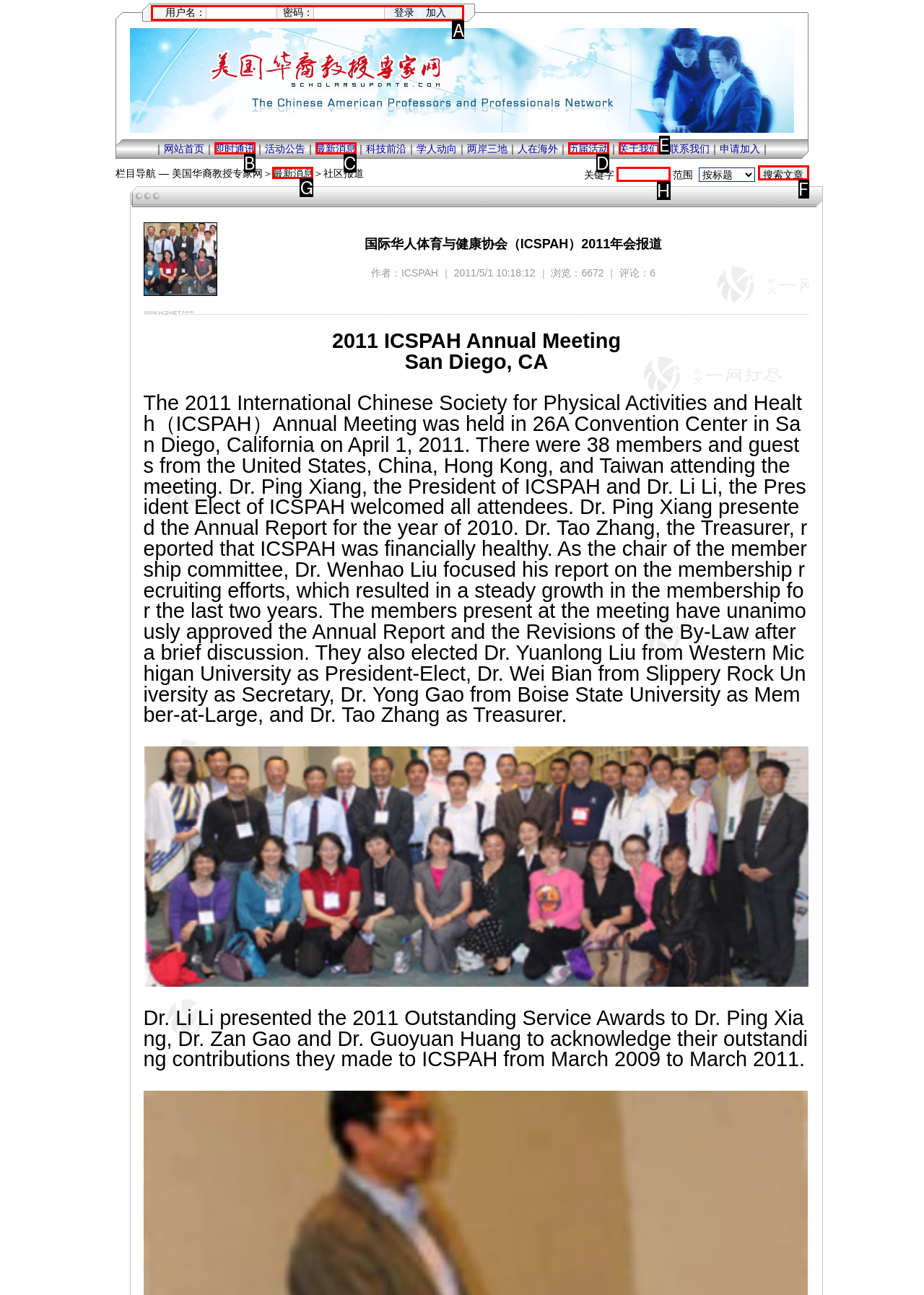Determine which HTML element should be clicked for this task: log in
Provide the option's letter from the available choices.

A